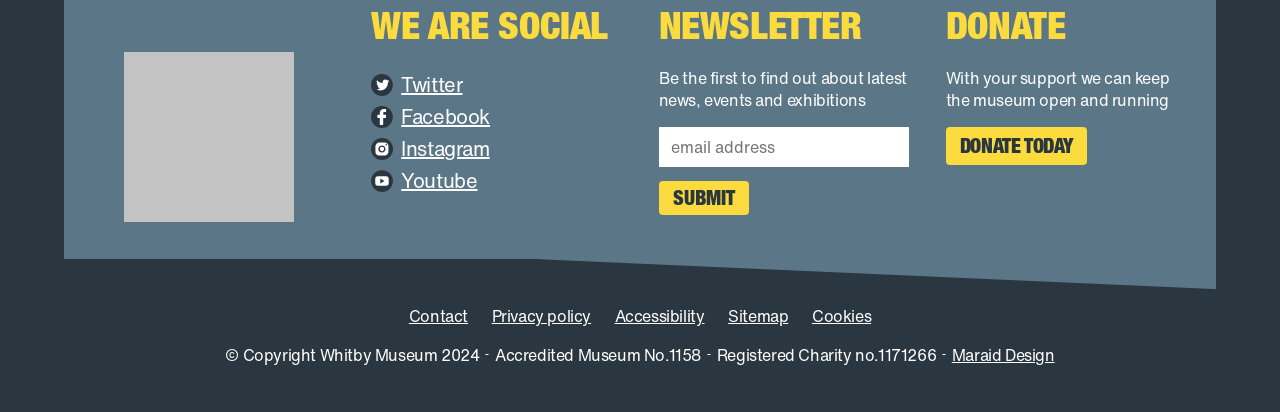Identify the coordinates of the bounding box for the element that must be clicked to accomplish the instruction: "Contact us".

[0.312, 0.744, 0.373, 0.851]